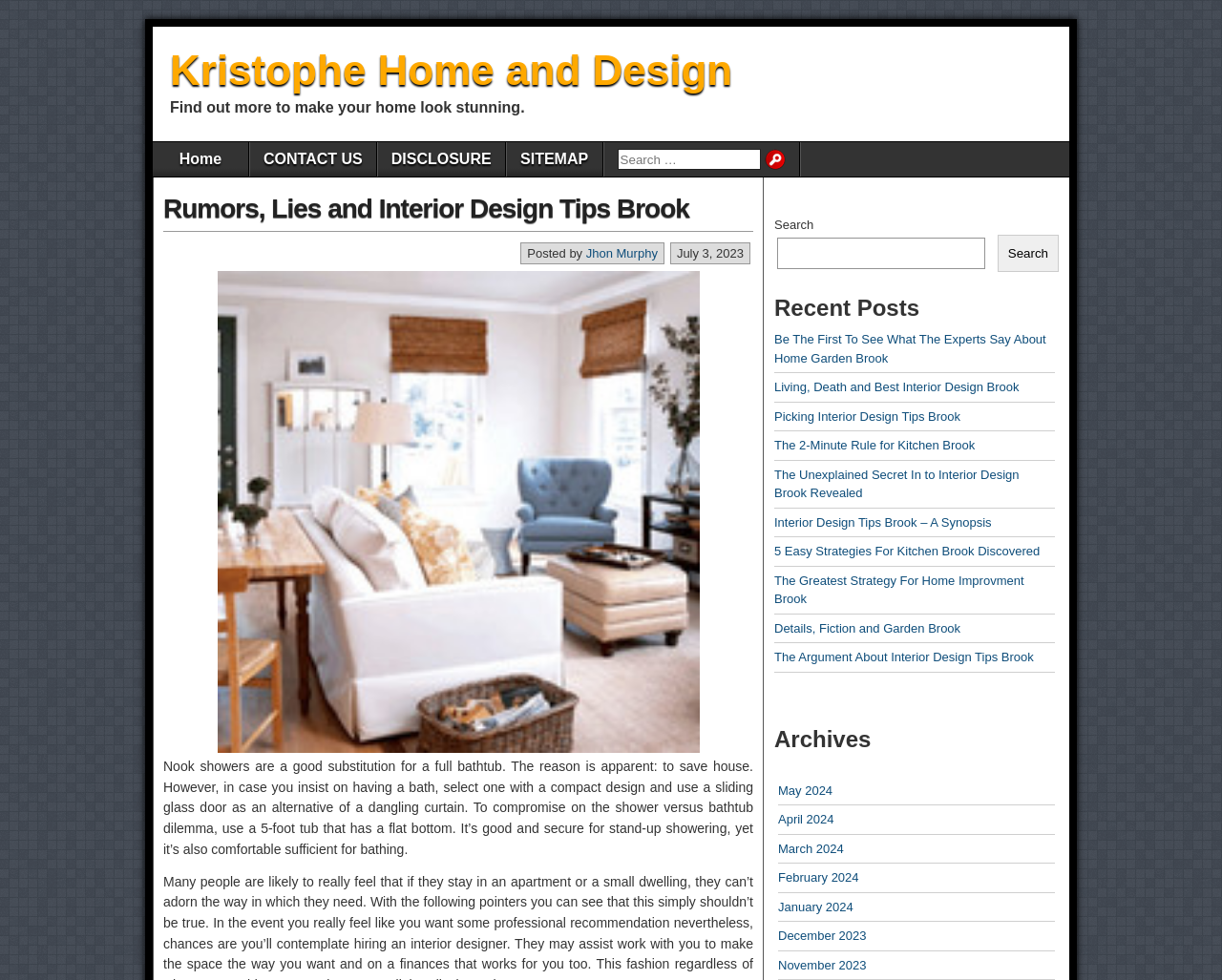Describe the webpage meticulously, covering all significant aspects.

The webpage is about interior design tips and features a blog post titled "Rumors, Lies and Interior Design Tips Brook" by Jhon Murphy, dated July 3, 2023. At the top, there is a heading "Kristophe Home and Design" with a link to the website's homepage. Below it, there is a tagline "Find out more to make your home look stunning." 

On the top-right corner, there is a navigation menu with links to "Home", "CONTACT US", "DISCLOSURE", and "SITEMAP", followed by a search bar with a "Search" button. 

The main content area features an image of an interior design kitchen, accompanied by a lengthy paragraph discussing nook showers as a substitute for full bathtubs. 

Below the main content, there is a section titled "Recent Posts" with eight links to other blog posts related to interior design and home improvement. 

On the right sidebar, there is another search bar with a "Search" button, followed by a section titled "Archives" with links to monthly archives from May 2024 to November 2023.